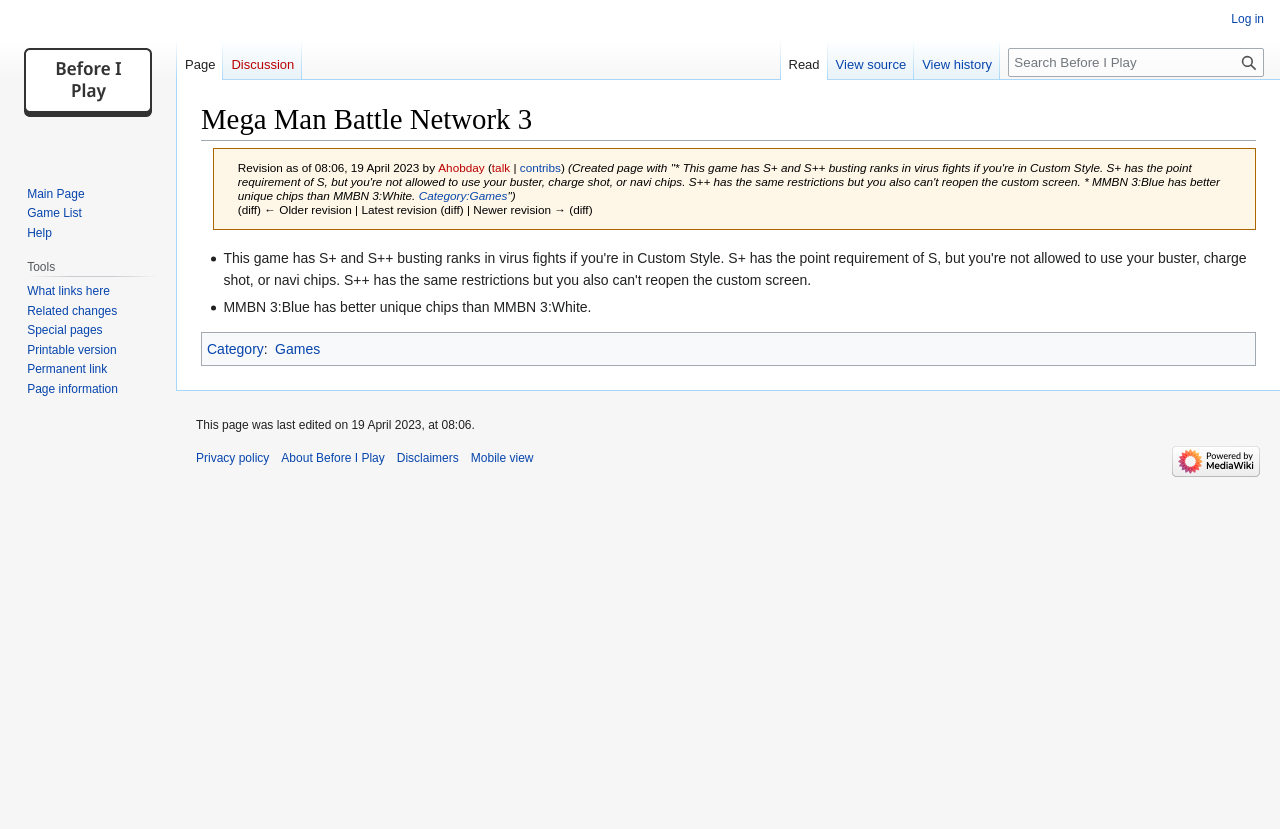Pinpoint the bounding box coordinates of the area that must be clicked to complete this instruction: "Log in".

[0.962, 0.014, 0.988, 0.031]